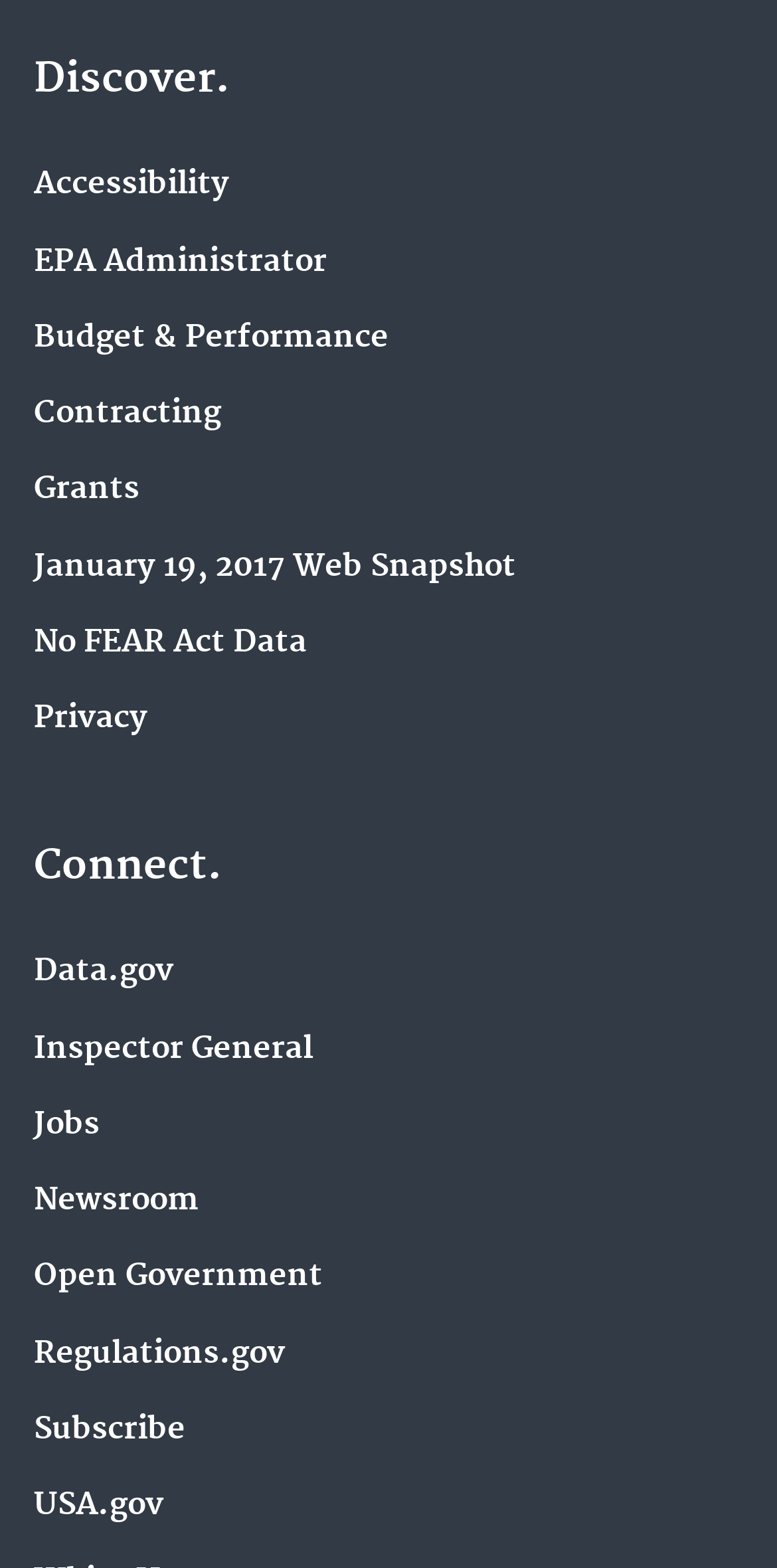Pinpoint the bounding box coordinates of the clickable element needed to complete the instruction: "Check No FEAR Act Data". The coordinates should be provided as four float numbers between 0 and 1: [left, top, right, bottom].

[0.044, 0.399, 0.395, 0.422]